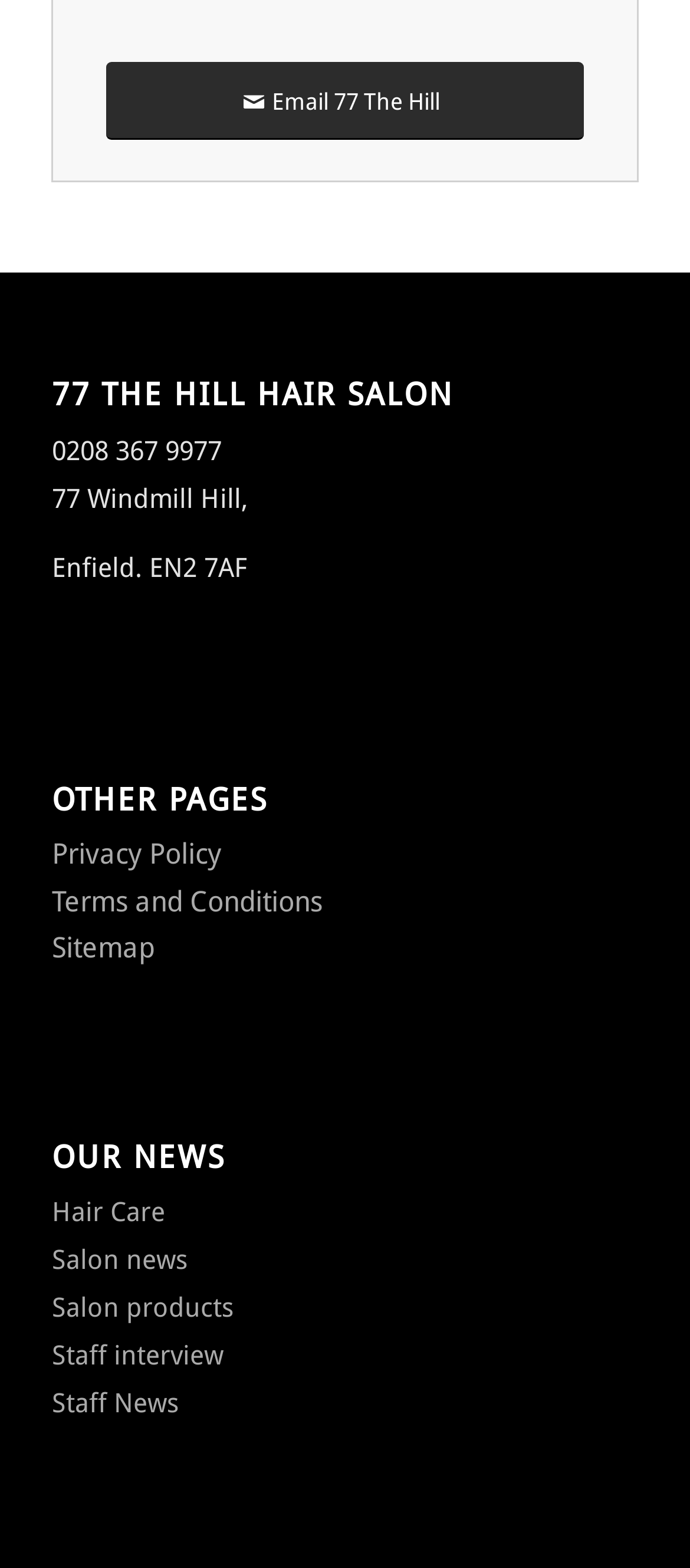Determine the bounding box coordinates for the element that should be clicked to follow this instruction: "Visit Email 77 The Hill". The coordinates should be given as four float numbers between 0 and 1, in the format [left, top, right, bottom].

[0.154, 0.039, 0.846, 0.09]